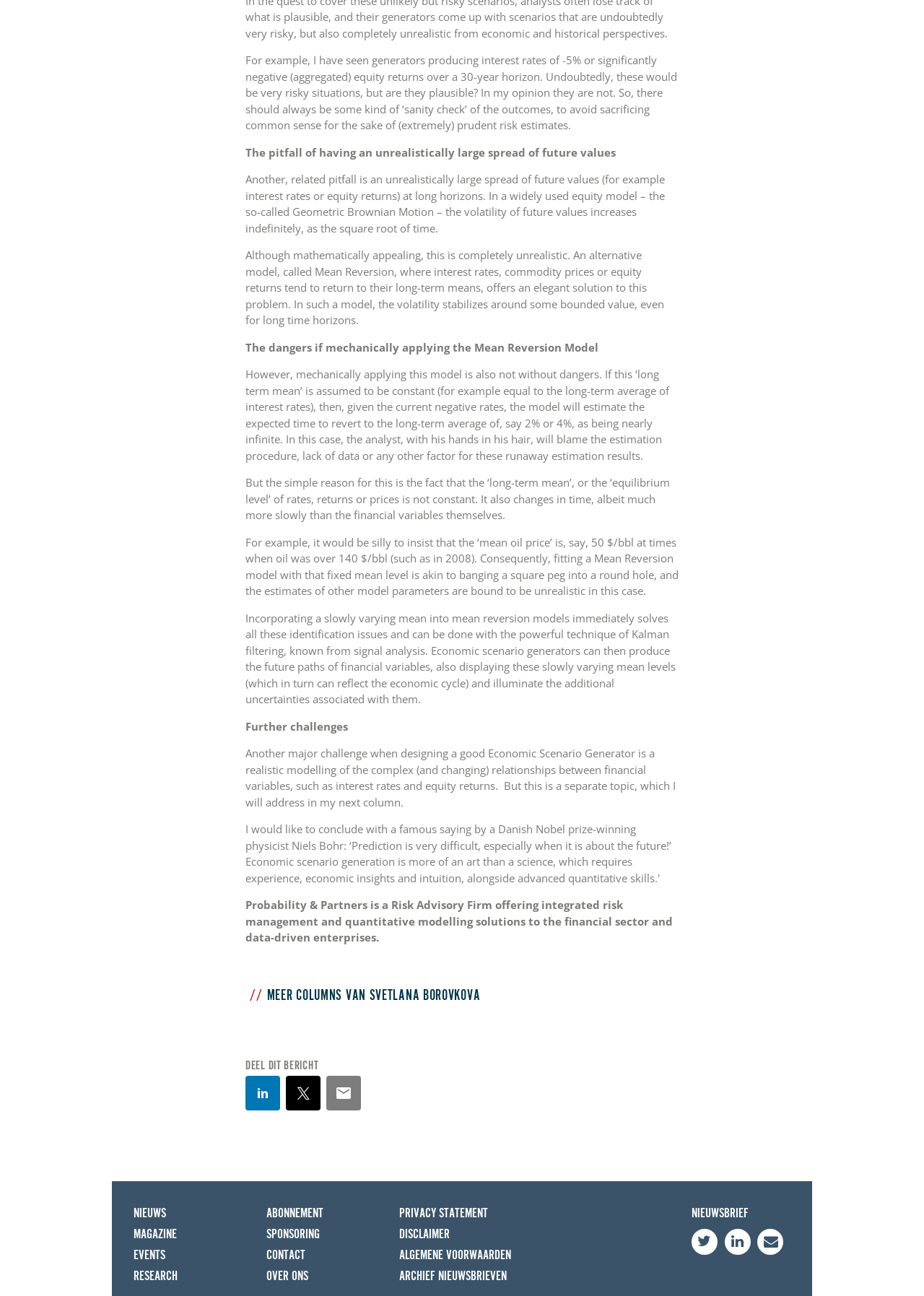Please find the bounding box coordinates for the clickable element needed to perform this instruction: "Share this report on LinkedIn".

[0.275, 0.837, 0.294, 0.85]